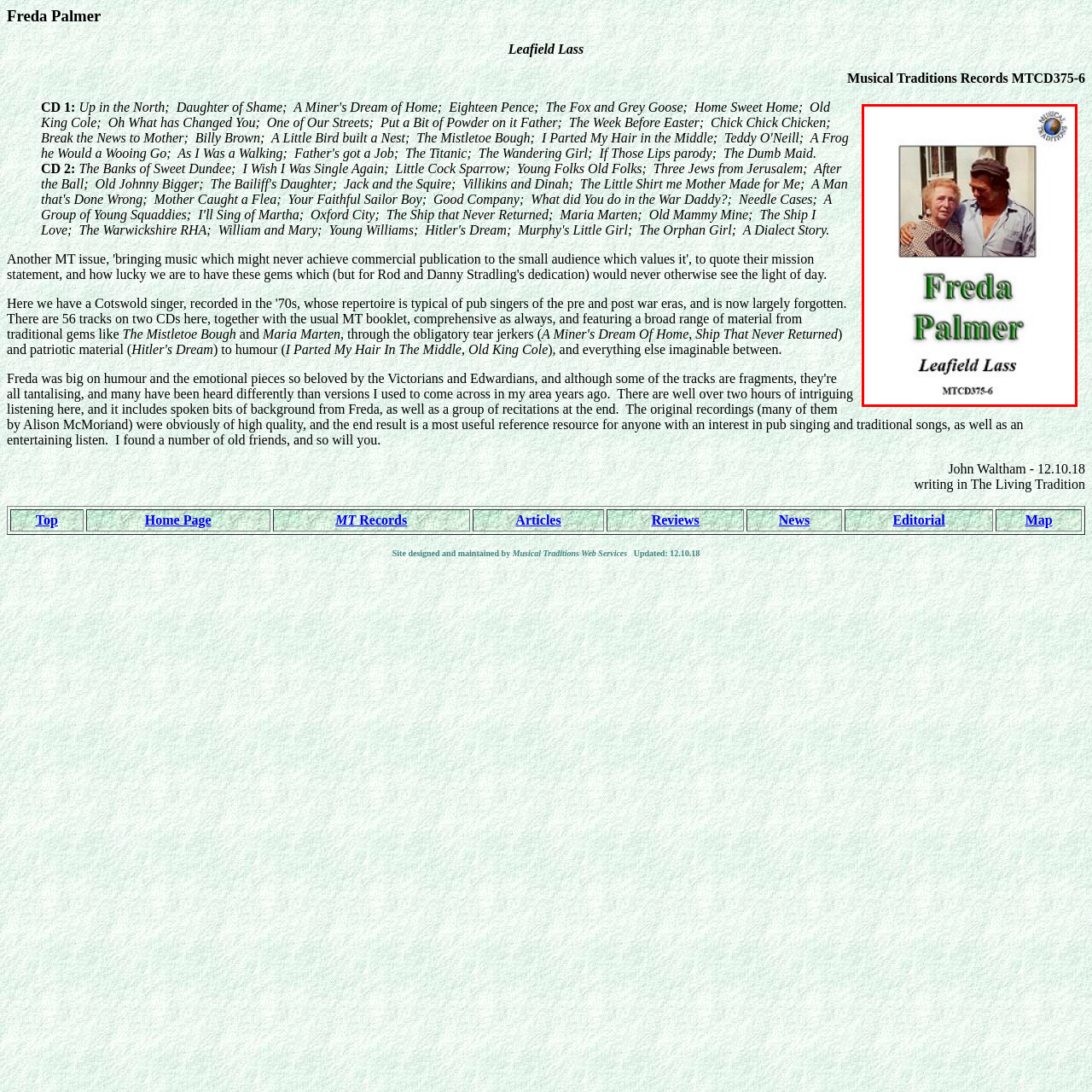Elaborate on the visual details of the image contained within the red boundary.

The image features a warm portrait of Freda Palmer, accompanied by a man whose identity is unclear. Freda, with a joyful expression, wears a patterned blouse and stands close to the man, who is dressed in a light blue shirt and a dark cap. This photograph is prominently displayed as the cover art for the album titled "Leafield Lass," produced by Musical Traditions Records, marked with the catalog number MTCD375-6. The design emphasizes both the title and artist's name, creating a nostalgic atmosphere that reflects the musical richness contained within the album. The background is softly blurred, drawing attention to the subjects and enhancing the personal connection evoked by the image.